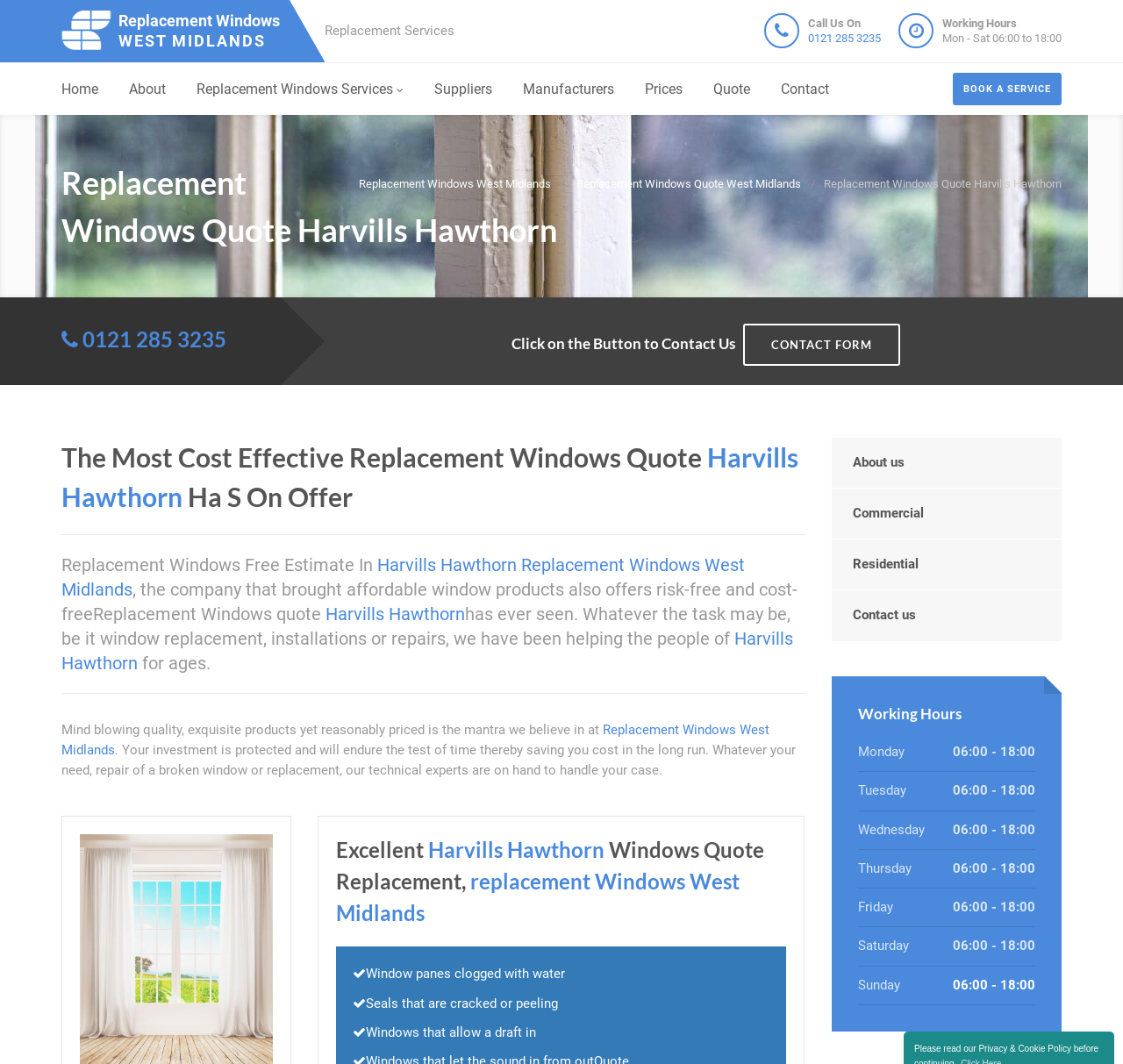Generate a comprehensive description of the webpage content.

This webpage is about Replacement Windows Quote Harvills Hawthorn, a local window business in West Midlands. At the top left corner, there is a logo of Replacement Windows West Midlands, accompanied by a link to the company's website. Next to the logo, there is a heading that reads "Replacement Services". 

On the top right side, there are two tables with contact information. The first table displays the phone number "0121 285 3235" with a "Call Us On" label, while the second table shows the working hours from Monday to Saturday, 06:00 to 18:00. 

Below the contact information, there is a prominent "BOOK A SERVICE" button. Underneath the button, there is a navigation menu with links to different pages, including "Home", "About", "Replacement Windows Services", "Suppliers", "Manufacturers", "Prices", "Quote", and "Contact". 

The main content of the webpage is divided into several sections. The first section has a heading that reads "Replacement Windows Quote Harvills Hawthorn" and provides a brief introduction to the company. The second section has a heading that reads "The Most Cost Effective Replacement Windows Quote Harvills Hawthorn Has On Offer" and describes the company's services and benefits. 

The third section is a list of signs that indicate the need for replacement windows, including water-clogged window panes, cracked or peeling seals, and drafty windows. 

On the right side of the webpage, there are links to "About us", "Commercial", "Residential", and "Contact us" pages. Below these links, there is a table displaying the working hours from Monday to Sunday, 06:00 to 18:00.